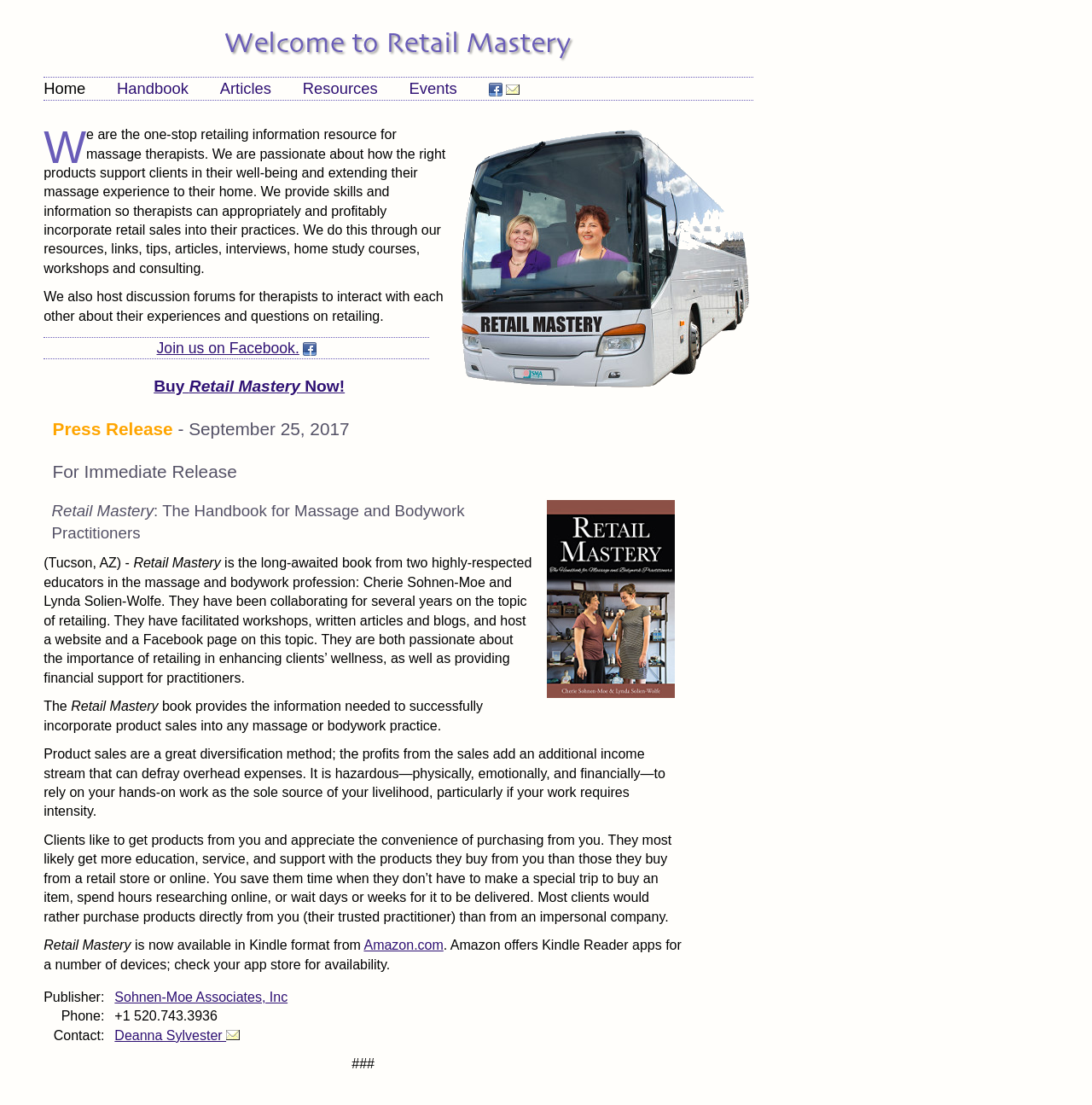What is the benefit of product sales for massage therapists?
Please provide an in-depth and detailed response to the question.

According to the text 'Product sales are a great diversification method; the profits from the sales add an additional income stream that can defray overhead expenses', product sales can provide an additional income stream for massage therapists.